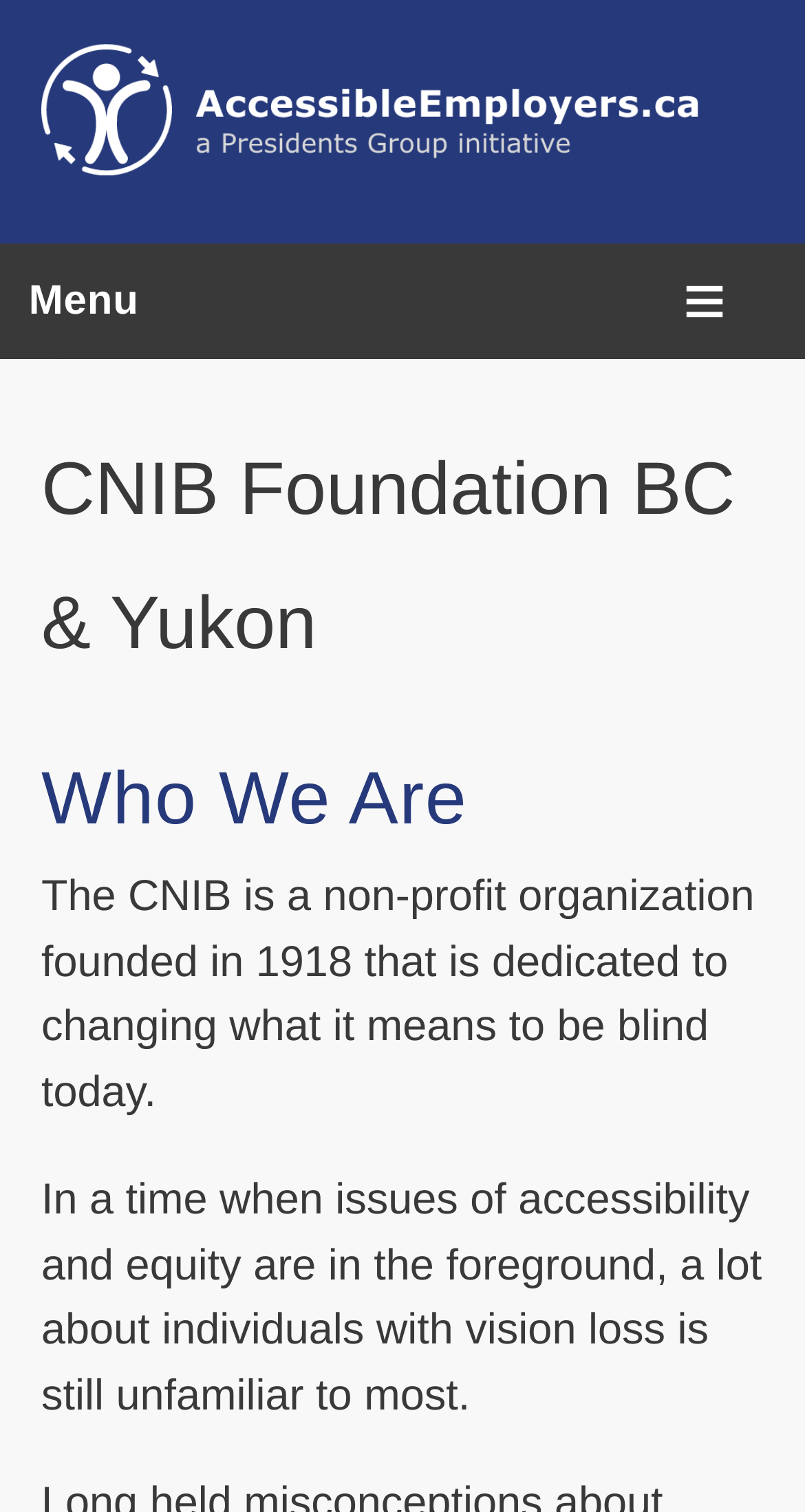What is the purpose of CNIB?
Please provide a comprehensive answer based on the contents of the image.

According to the webpage content, specifically the StaticText element with the text 'The CNIB is a non-profit organization founded in 1918 that is dedicated to changing what it means to be blind today.', the purpose of CNIB is to change what it means to be blind today.